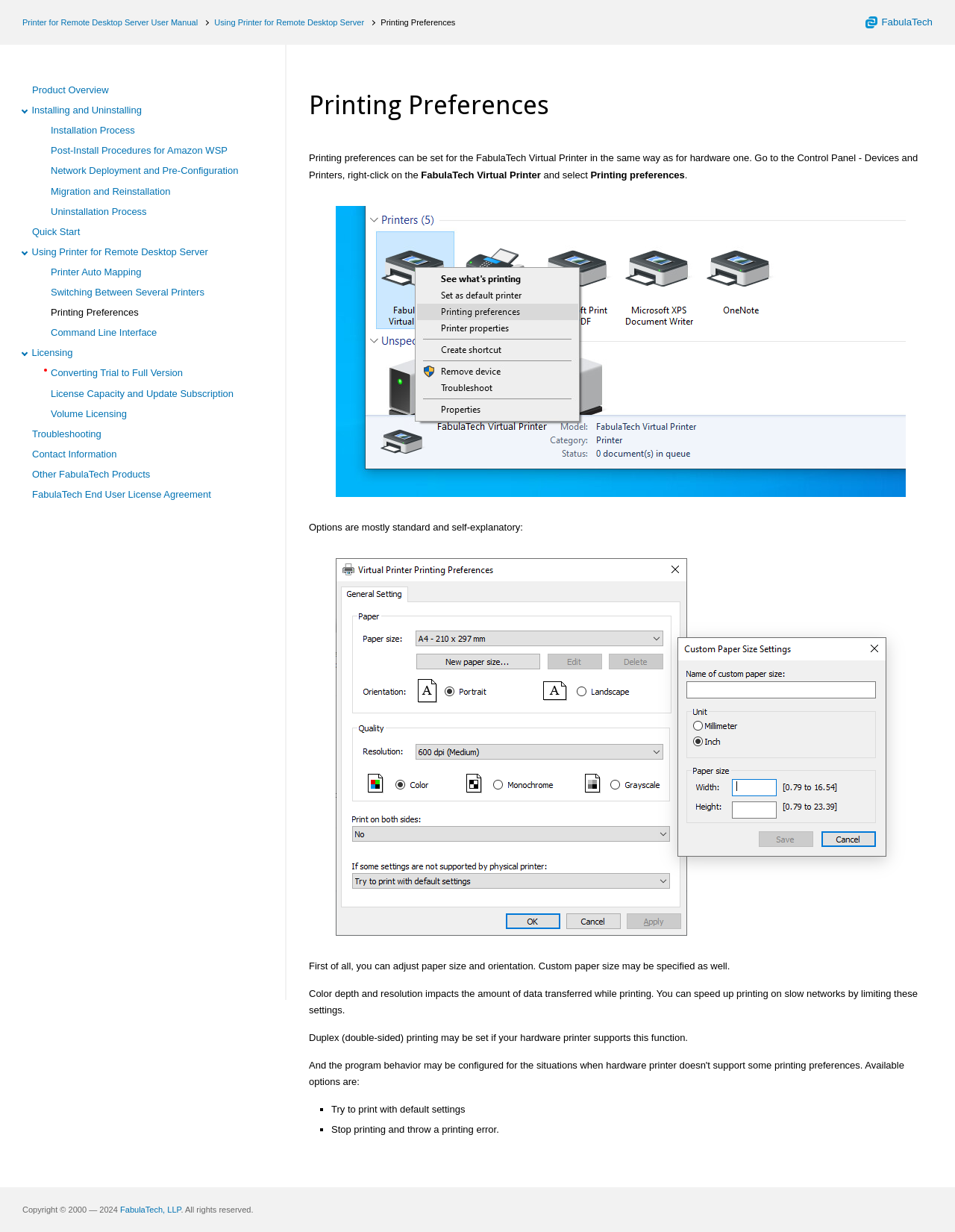Provide your answer in one word or a succinct phrase for the question: 
What happens if you select the 'Stop printing and throw a printing error' option?

It stops printing and throws an error